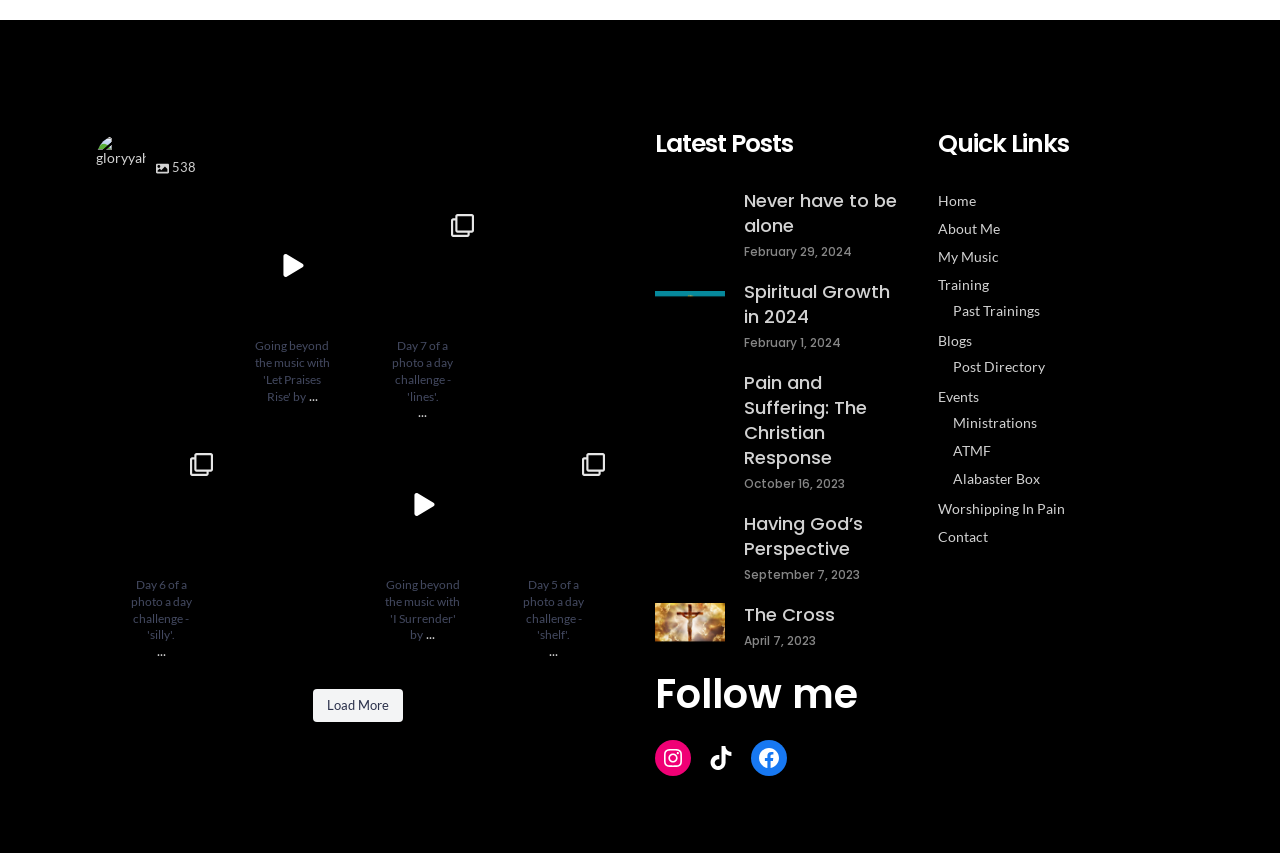Find the bounding box coordinates for the area that should be clicked to accomplish the instruction: "Read about Silicone Bellows Tube".

None